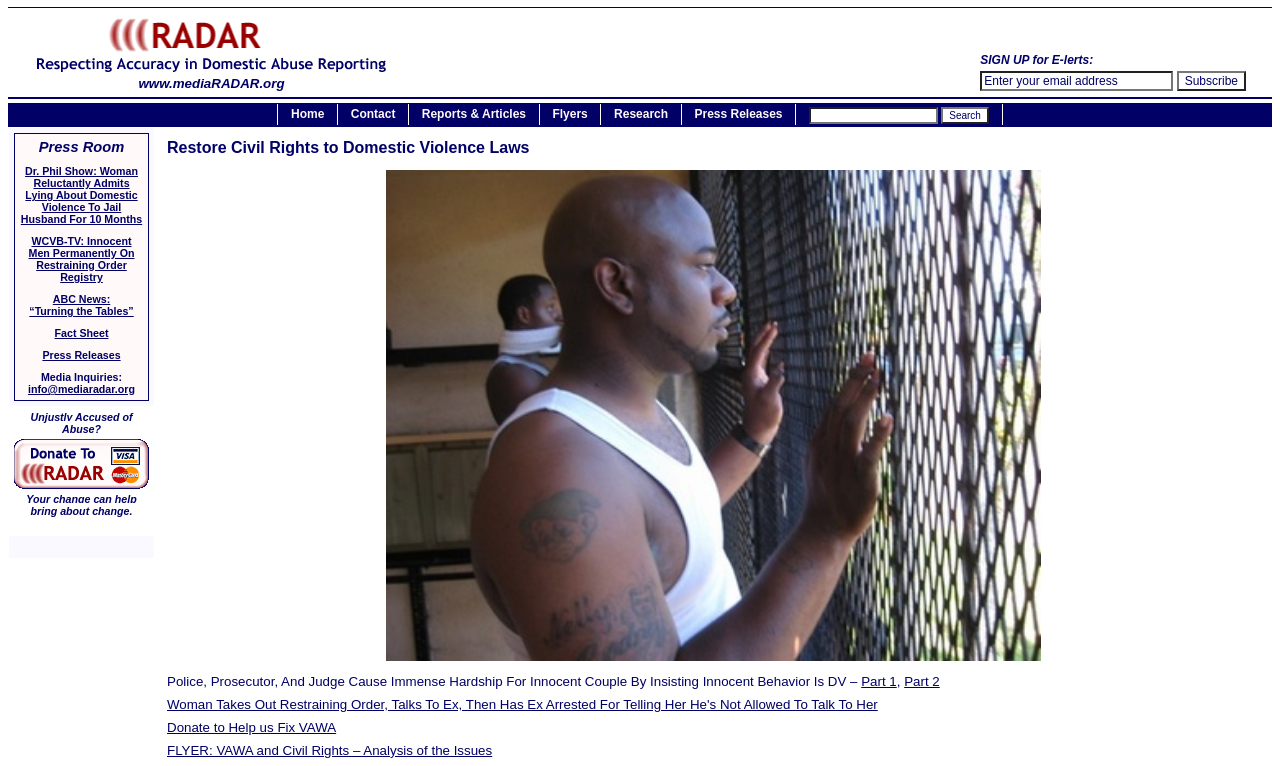How can one contact the organization?
Provide an in-depth and detailed explanation in response to the question.

The website provides an email address, info@mediaradar.org, which can be used to contact the organization. This email address is listed under the 'Media Inquiries' section on the webpage.